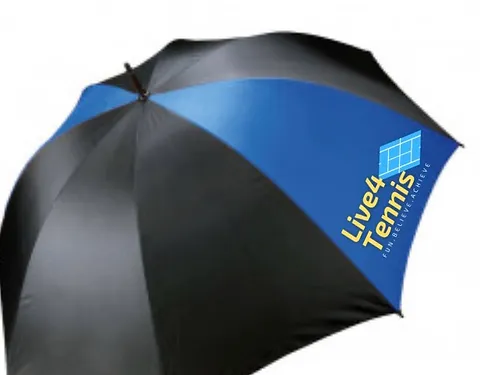Describe the scene in the image with detailed observations.

The image depicts a stylish golf umbrella branded with "Live4Tennis." The umbrella features a sleek black exterior contrasted by a vibrant blue section, showcasing the logo prominently in bright yellow lettering. This design not only highlights the brand's identity but also embodies functionality, making it an ideal accessory for tennis enthusiasts and sports fans. With its auto-opening mechanism and durable construction, this umbrella promises to keep you dry during matches or casual outings. Its classic design ensures it remains a practical choice for any weather, whether attending a sport or simply enjoying a walk outdoors.